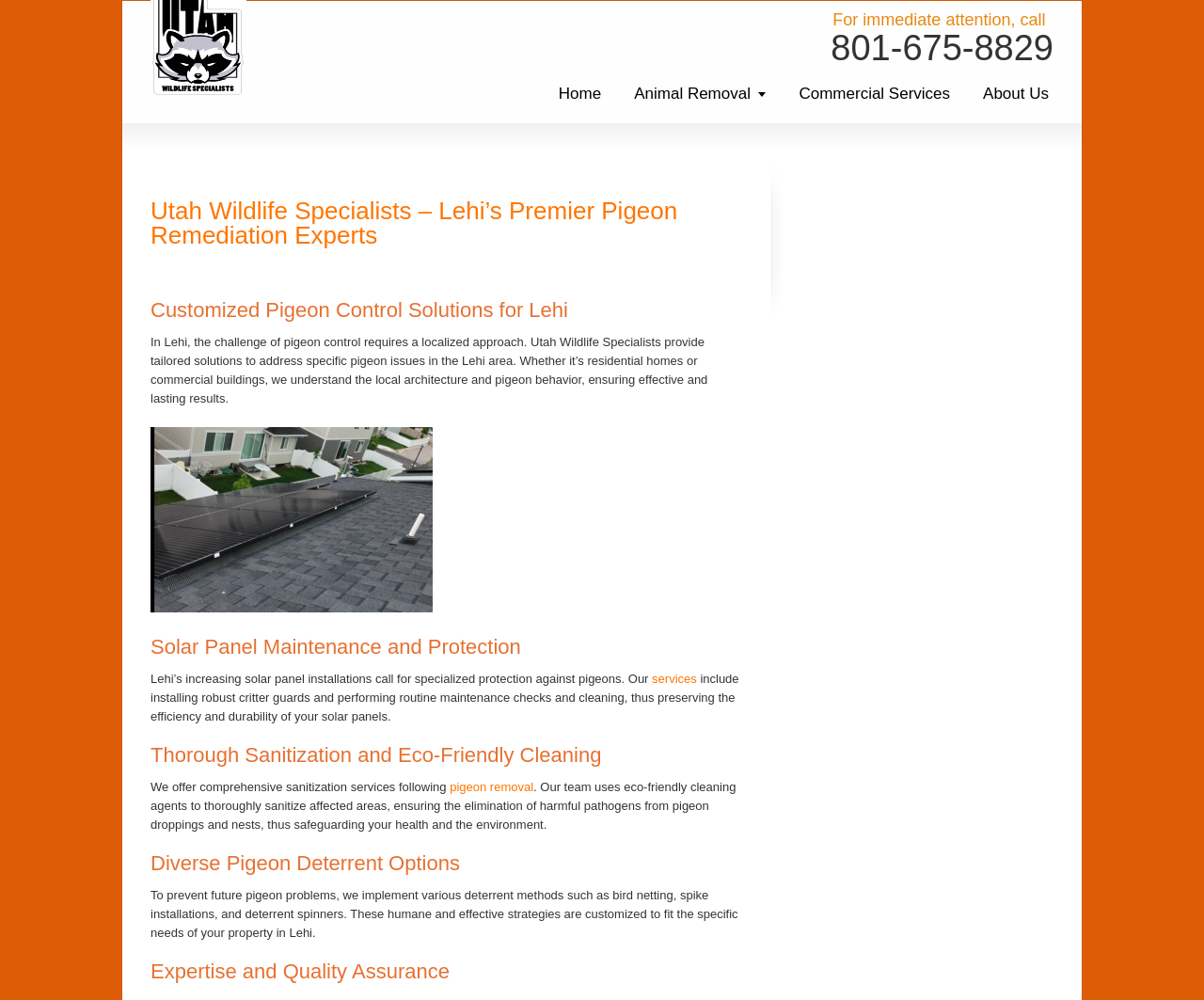Explain the webpage in detail.

The webpage is about Utah Wildlife Specialists, a company that provides pigeon control solutions in Lehi. At the top left, there is a link to the company's name, "Utah Wildlife Specialists". Below it, there is a heading that reads "Utah Wildlife Specialists – Lehi’s Premier Pigeon Remediation Experts". 

To the right of the company name, there is a call-to-action section with a static text "For immediate attention, call" followed by the phone number "801-675-8829". 

Below the company name, there is a navigation menu with four links: "Home", "Animal Removal", "Commercial Services", and "About Us". 

The main content of the webpage is divided into four sections, each with a heading. The first section is about customized pigeon control solutions for Lehi, explaining that the company provides tailored solutions to address specific pigeon issues in the area. 

The second section is about solar panel maintenance and protection, describing how the company's services include installing critter guards and performing routine maintenance checks and cleaning to preserve the efficiency and durability of solar panels. 

The third section is about thorough sanitization and eco-friendly cleaning, explaining that the company offers comprehensive sanitization services following pigeon removal, using eco-friendly cleaning agents to eliminate harmful pathogens. 

The fourth section is about diverse pigeon deterrent options, describing how the company implements various deterrent methods such as bird netting, spike installations, and deterrent spinners to prevent future pigeon problems. 

Finally, there is a section about expertise and quality assurance, but the content is not provided.